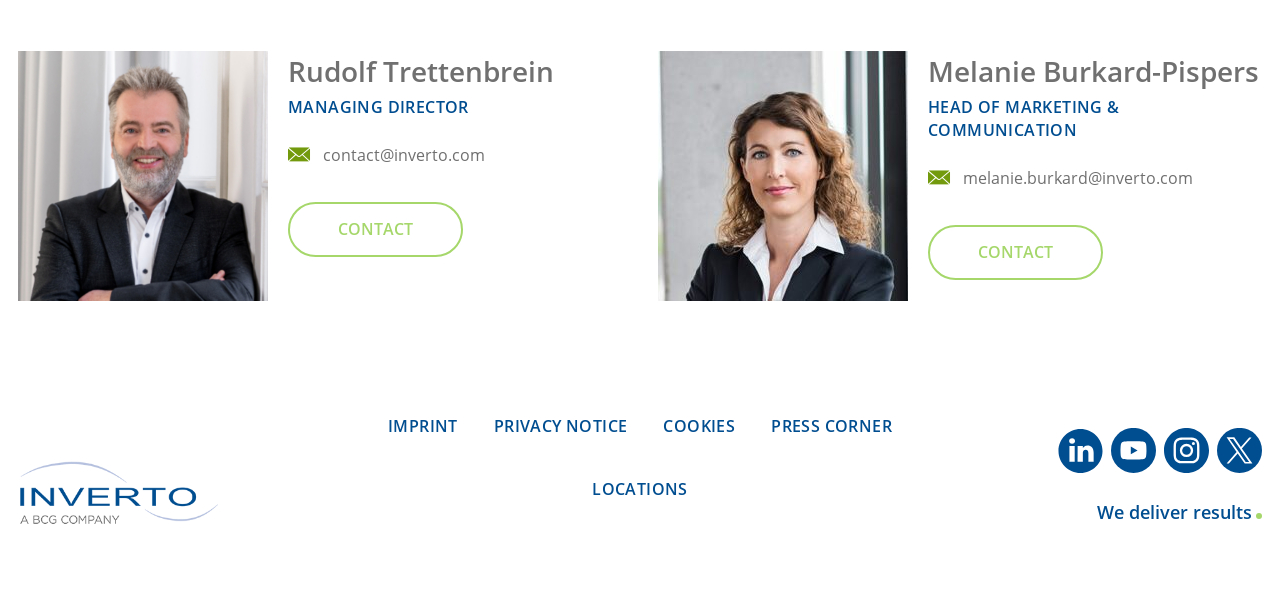Show the bounding box coordinates of the region that should be clicked to follow the instruction: "Contact Rudolf Trettenbrein."

[0.225, 0.236, 0.486, 0.276]